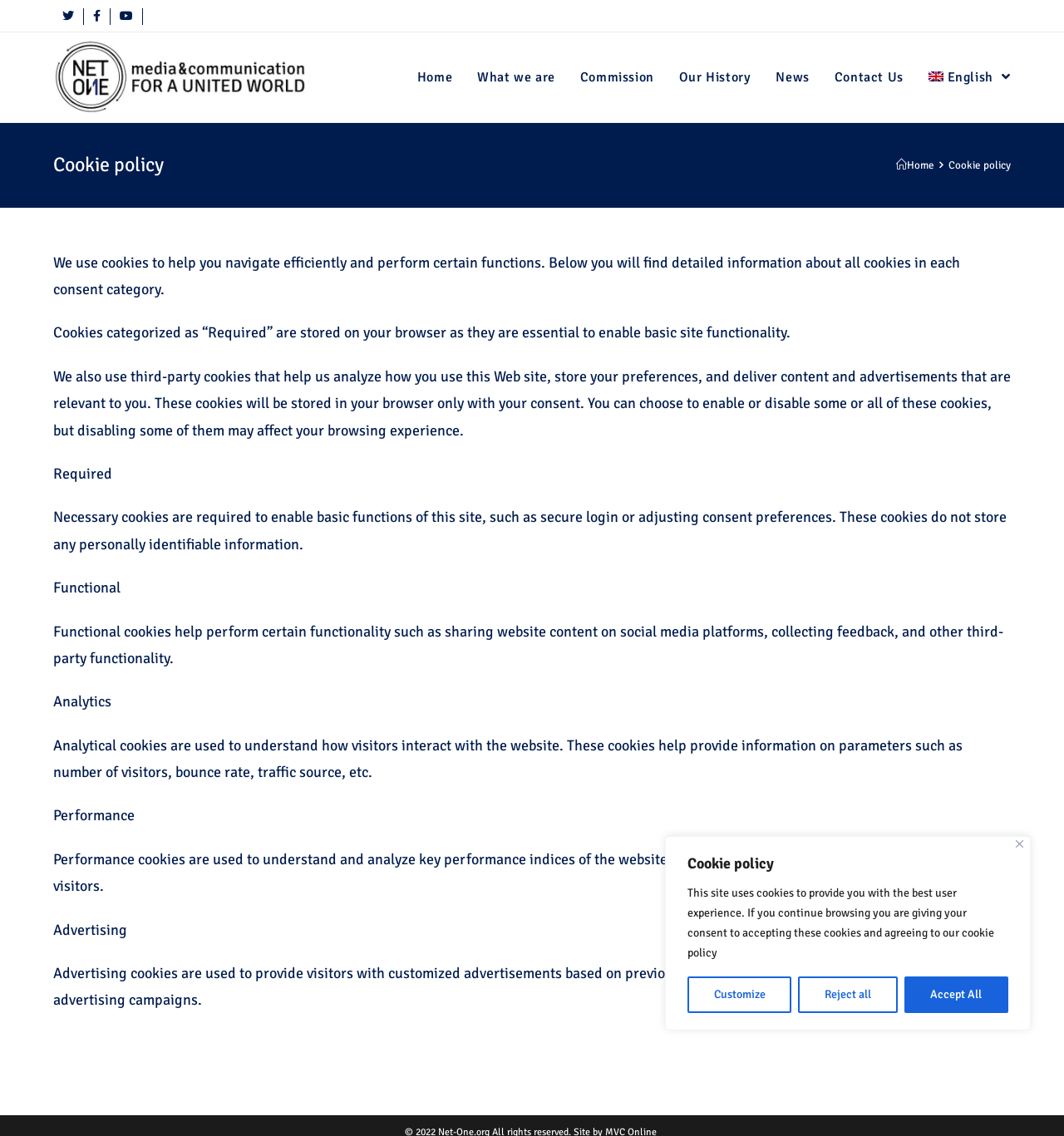Find the bounding box coordinates for the area you need to click to carry out the instruction: "Click the Reject all button". The coordinates should be four float numbers between 0 and 1, indicated as [left, top, right, bottom].

[0.75, 0.86, 0.843, 0.892]